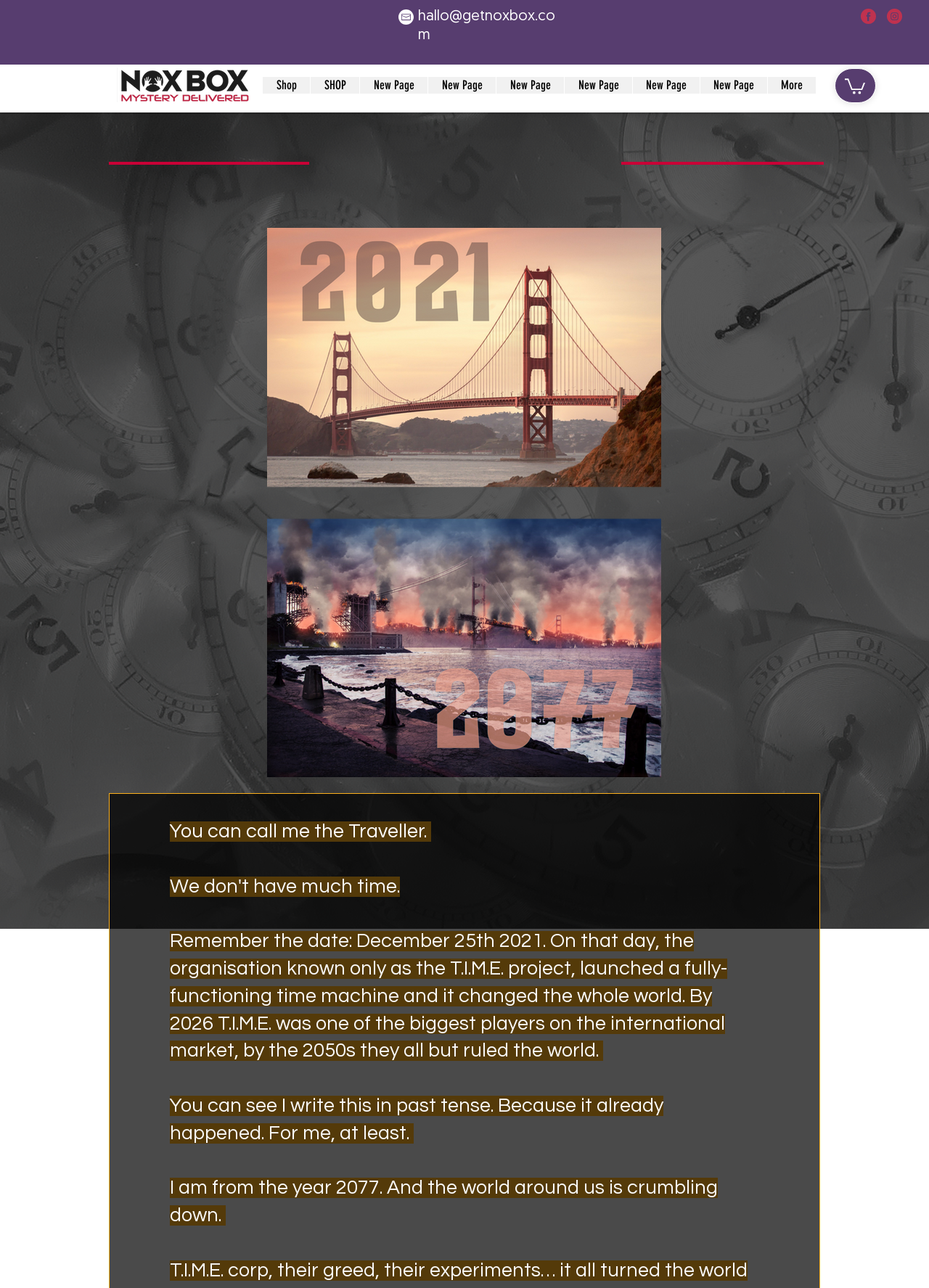What is the author's nickname?
Please provide a detailed and thorough answer to the question.

The author introduces themselves as 'the Traveller' in the first sentence of the text.